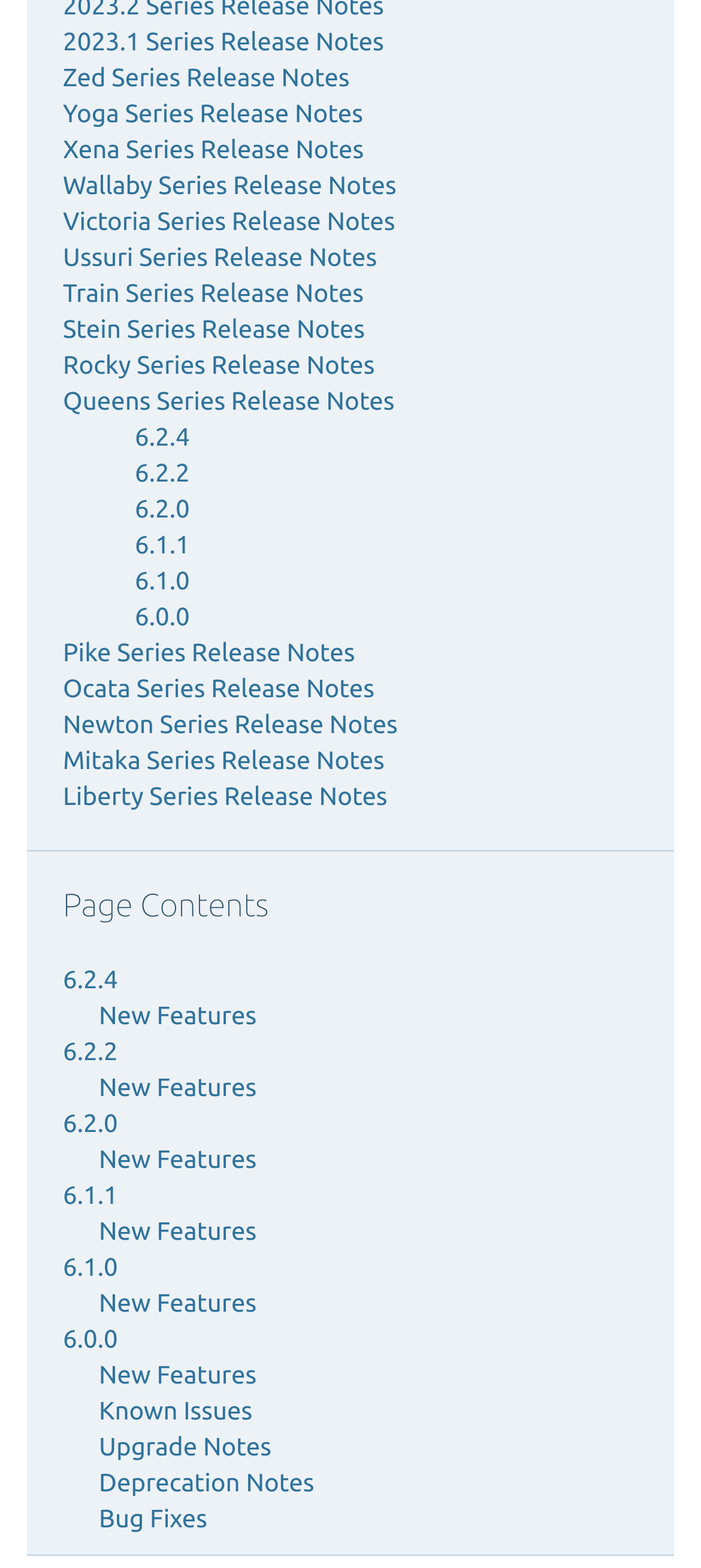What is the first version number listed?
Using the details from the image, give an elaborate explanation to answer the question.

I looked at the list of version numbers and found that '6.2.4' is the first one.